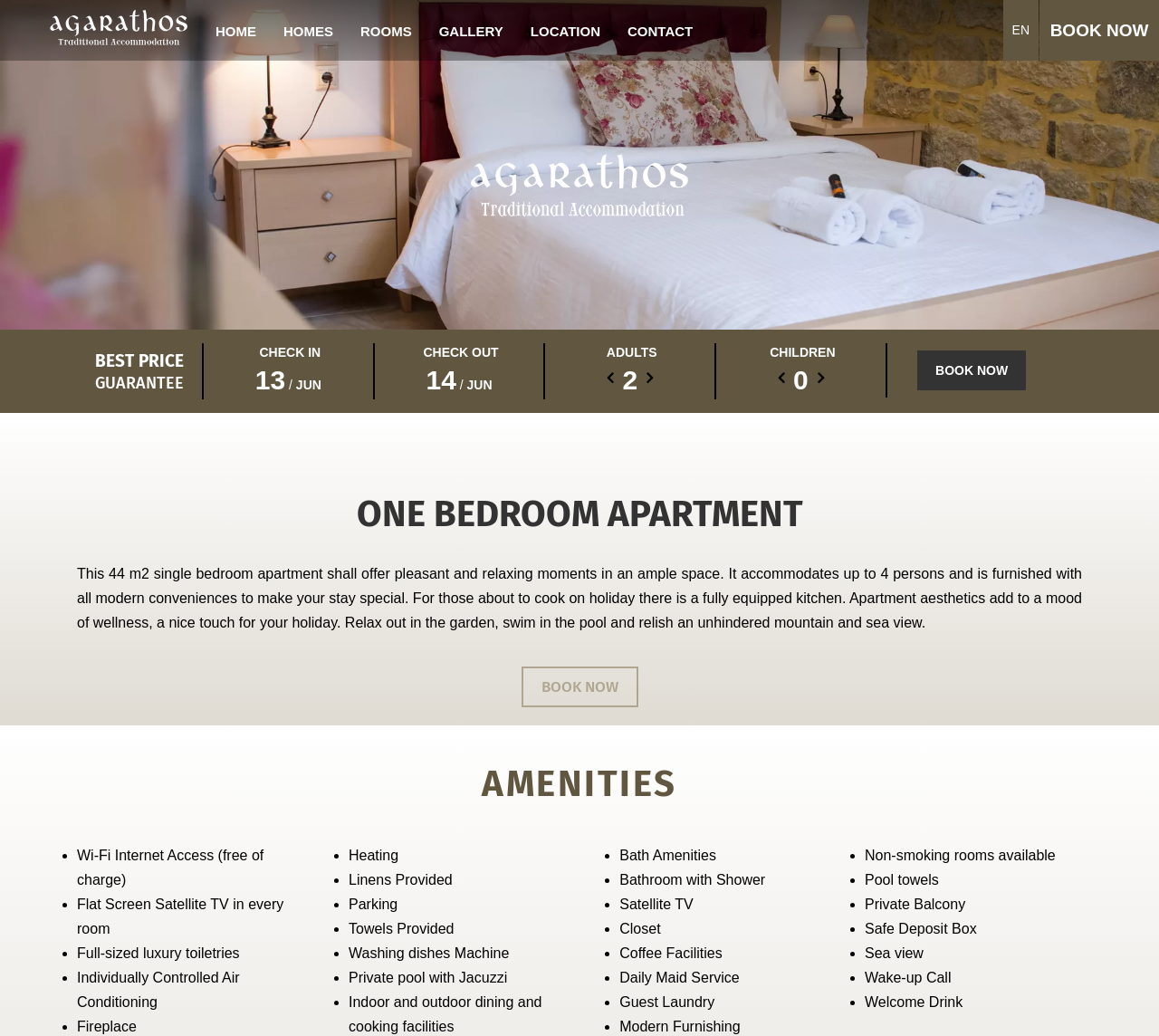Identify the bounding box coordinates for the element that needs to be clicked to fulfill this instruction: "Check the AMENITIES". Provide the coordinates in the format of four float numbers between 0 and 1: [left, top, right, bottom].

[0.055, 0.749, 0.945, 0.766]